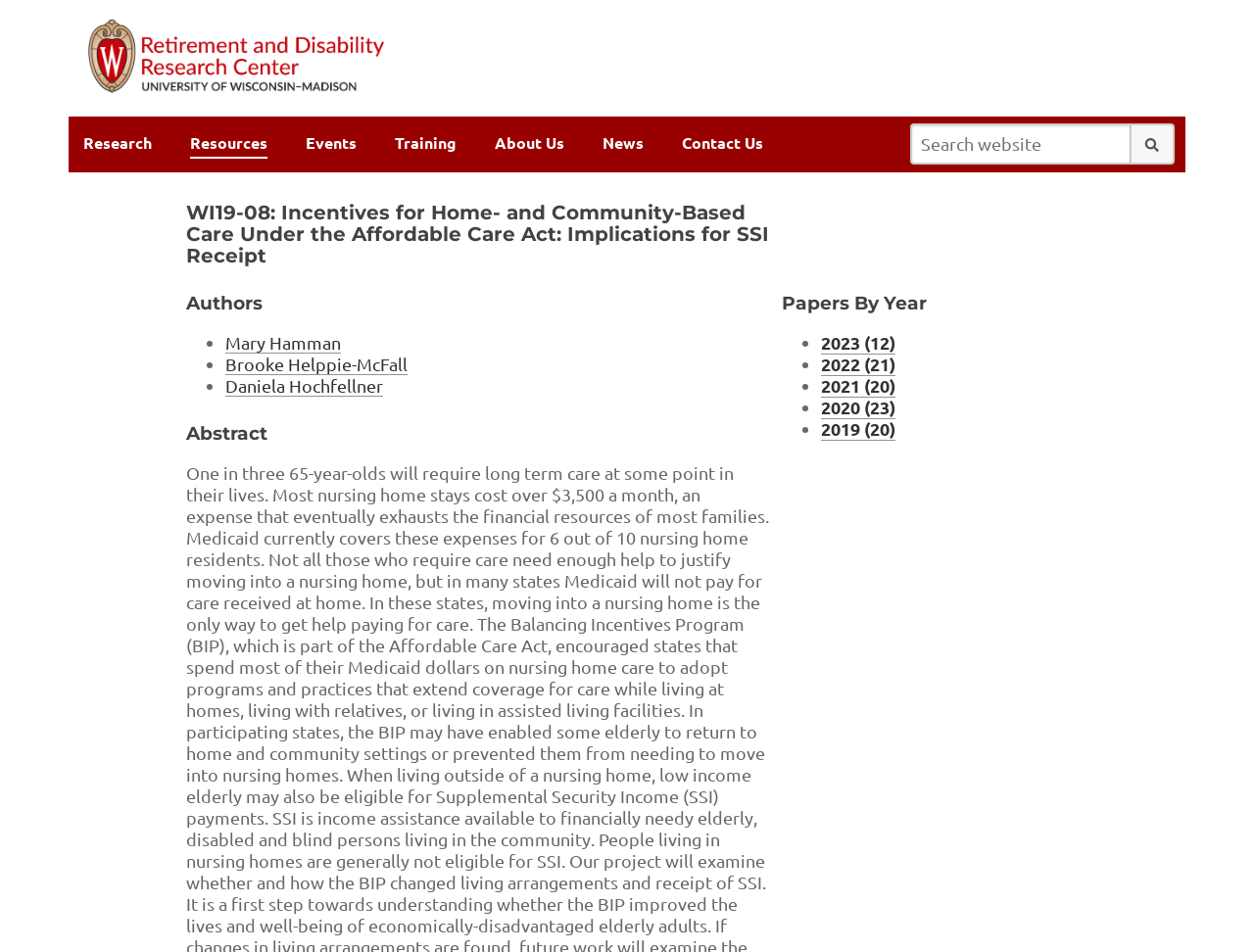Extract the main title from the webpage.

WI19-08: Incentives for Home- and Community-Based Care Under the Affordable Care Act: Implications for SSI Receipt